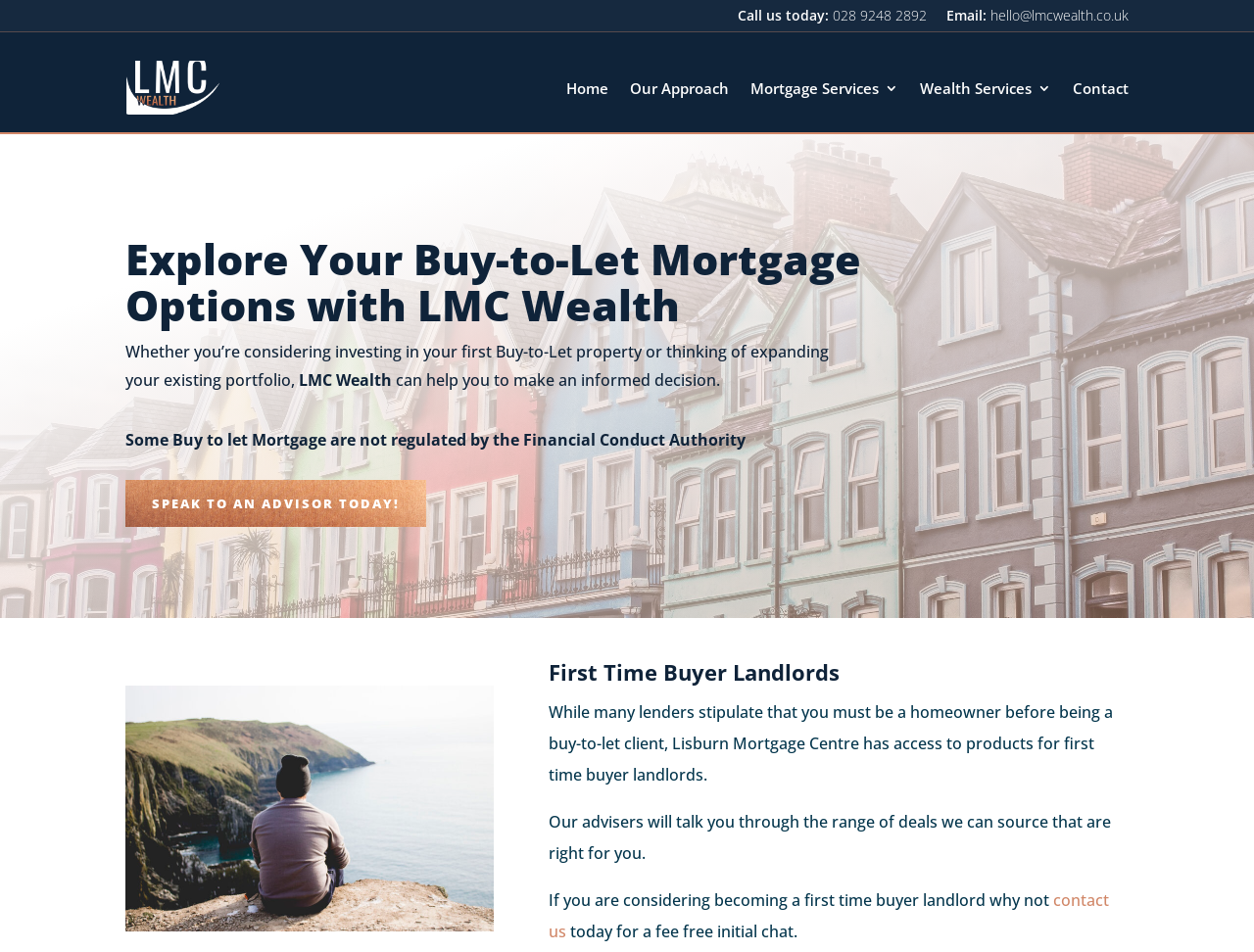Analyze the image and deliver a detailed answer to the question: What is the main purpose of the webpage?

The main purpose of the webpage can be inferred from the heading 'Explore Your Buy-to-Let Mortgage Options with LMC Wealth' and the content of the webpage, which provides information about buy-to-let mortgage options and services offered by LMC Wealth.